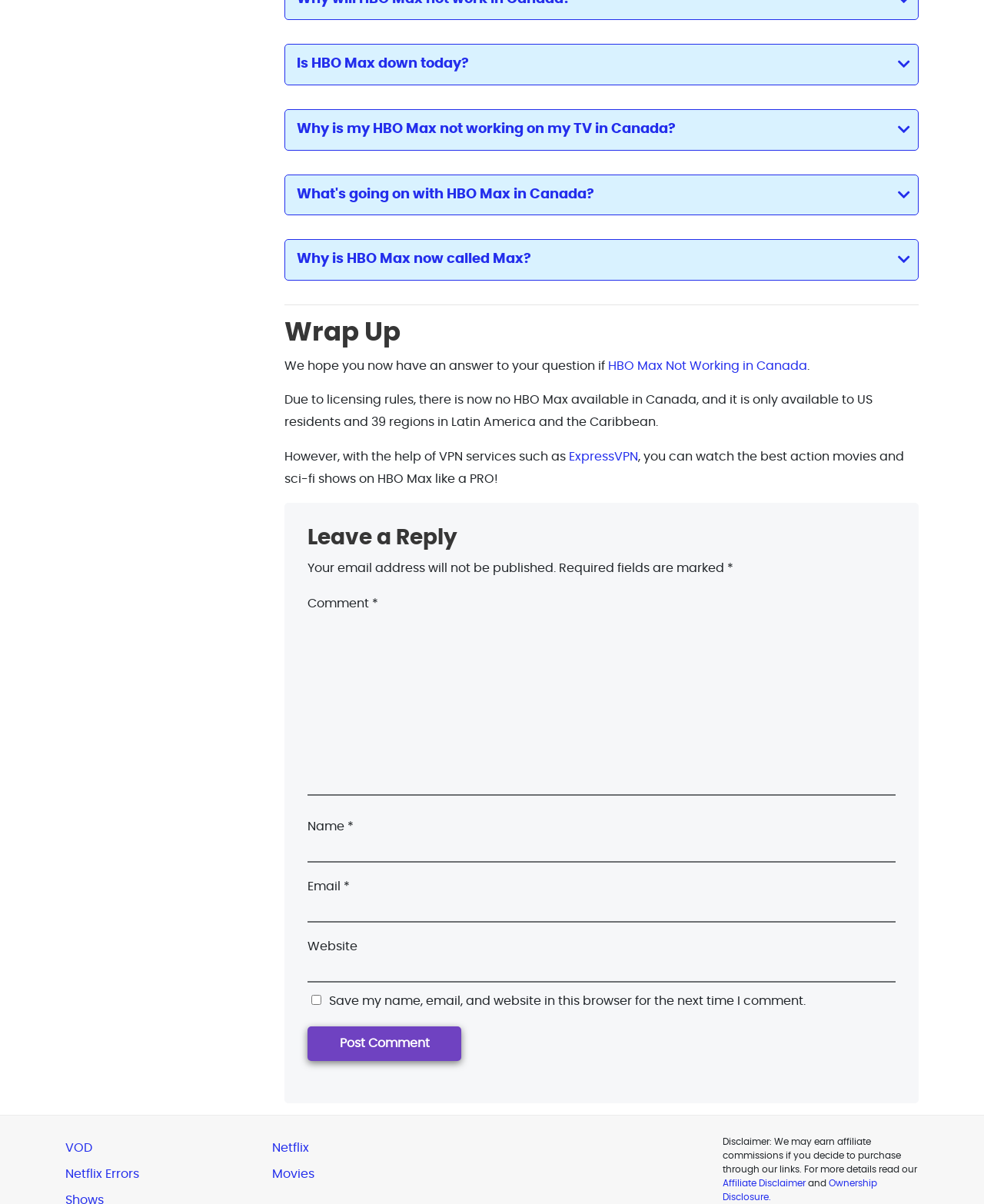Pinpoint the bounding box coordinates of the clickable element to carry out the following instruction: "Click on the 'VOD' link."

[0.066, 0.949, 0.094, 0.959]